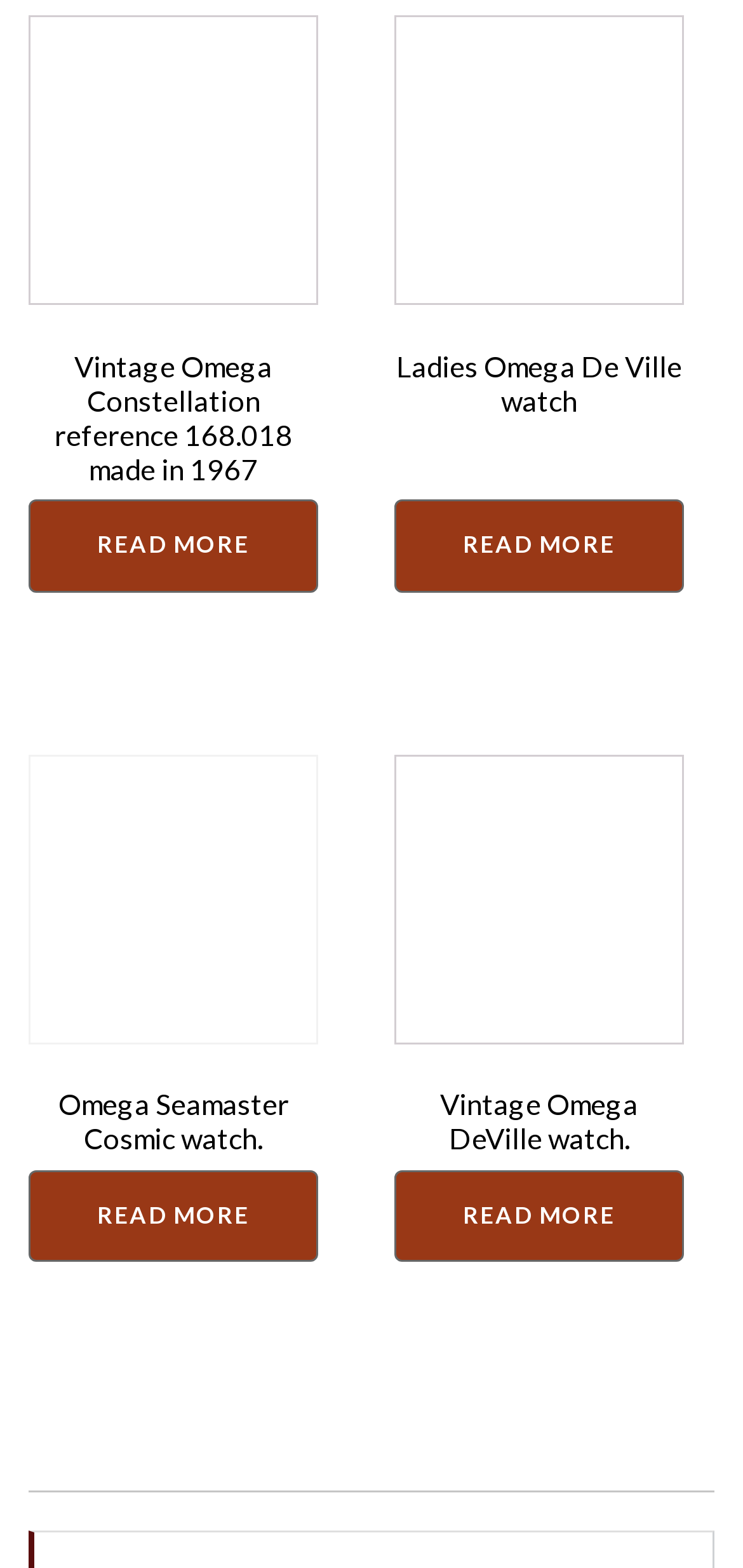Find the bounding box coordinates of the clickable area required to complete the following action: "Explore Omega Seamaster Cosmic watch".

[0.038, 0.746, 0.428, 0.805]